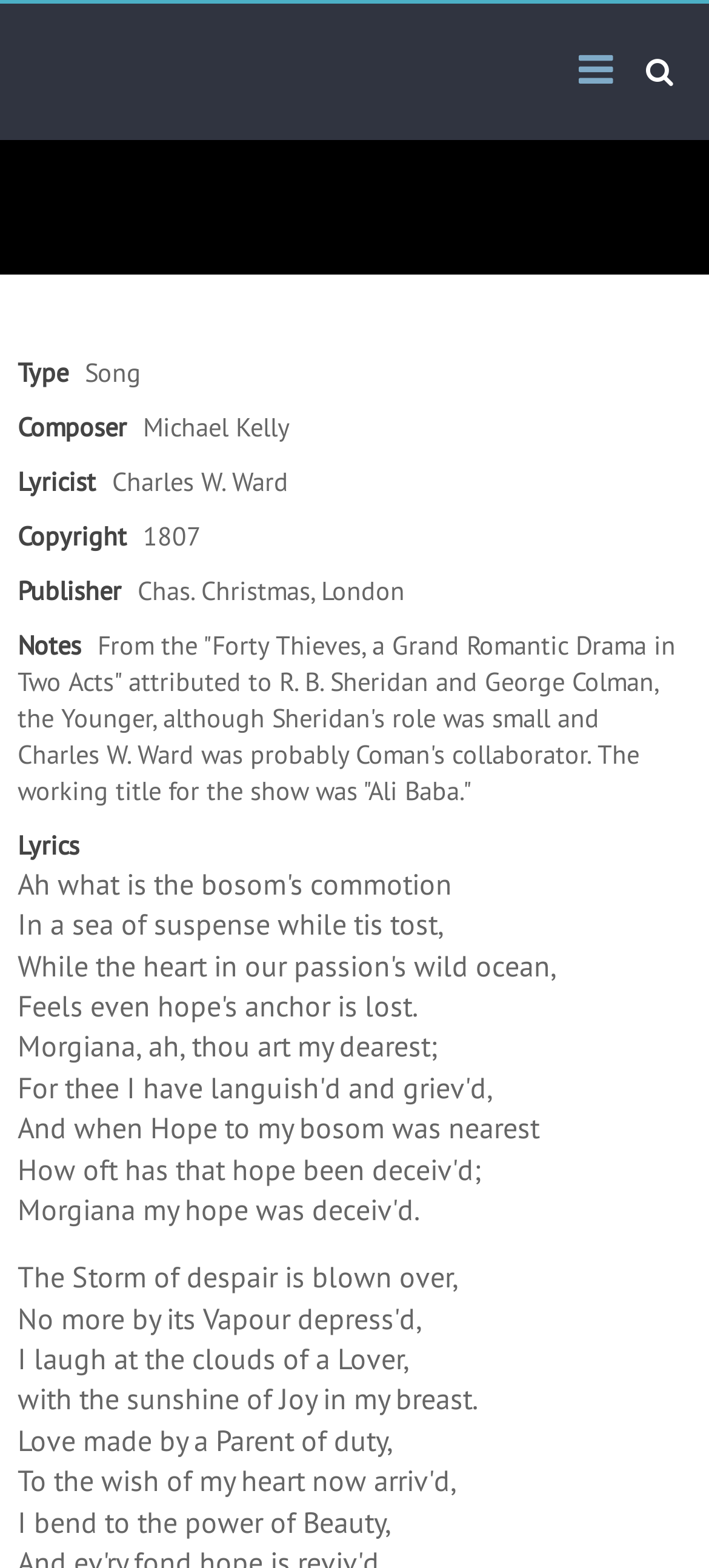Give a one-word or short phrase answer to the question: 
What is the year of copyright?

1807